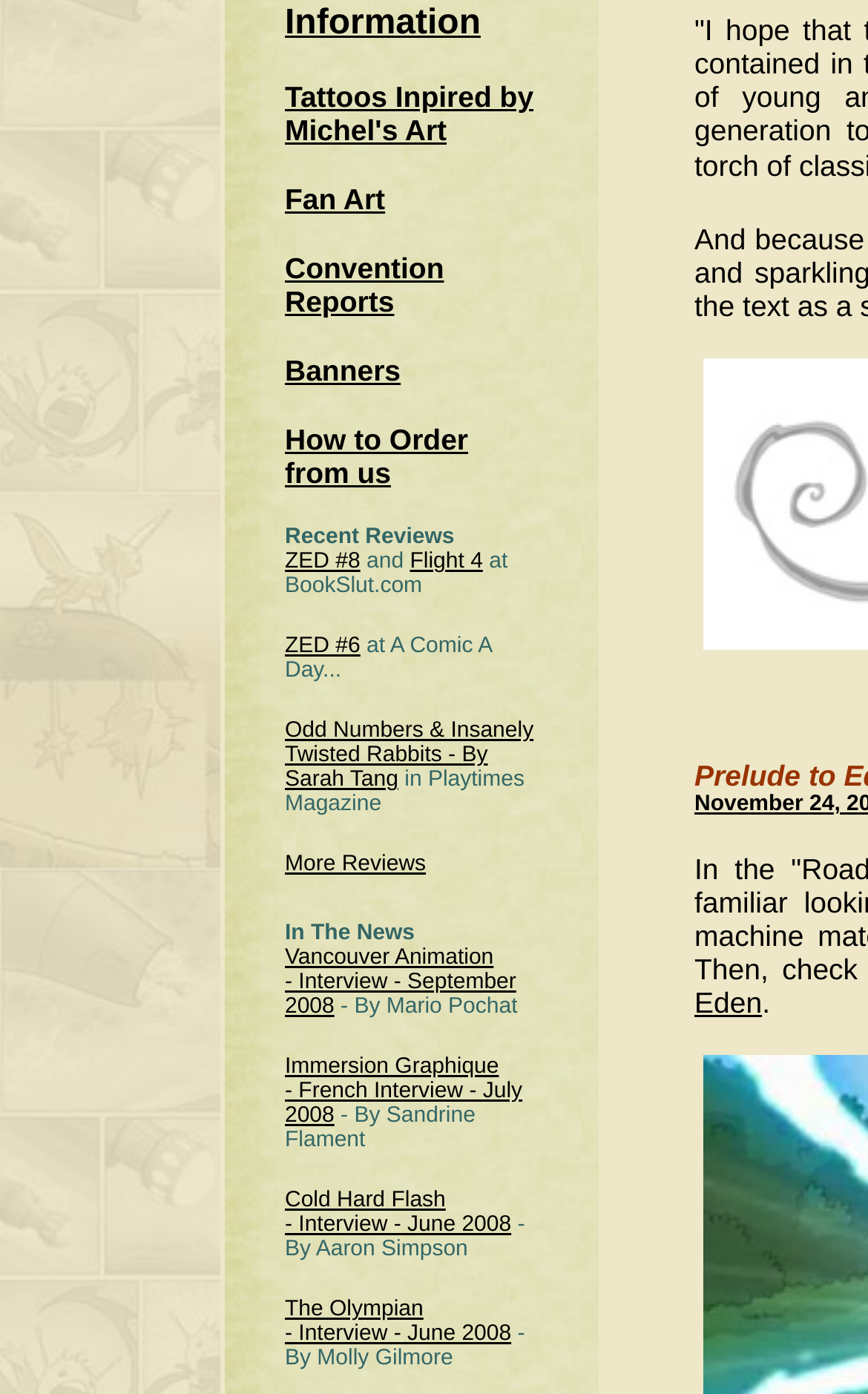Please mark the clickable region by giving the bounding box coordinates needed to complete this instruction: "View fan art".

[0.328, 0.131, 0.444, 0.155]